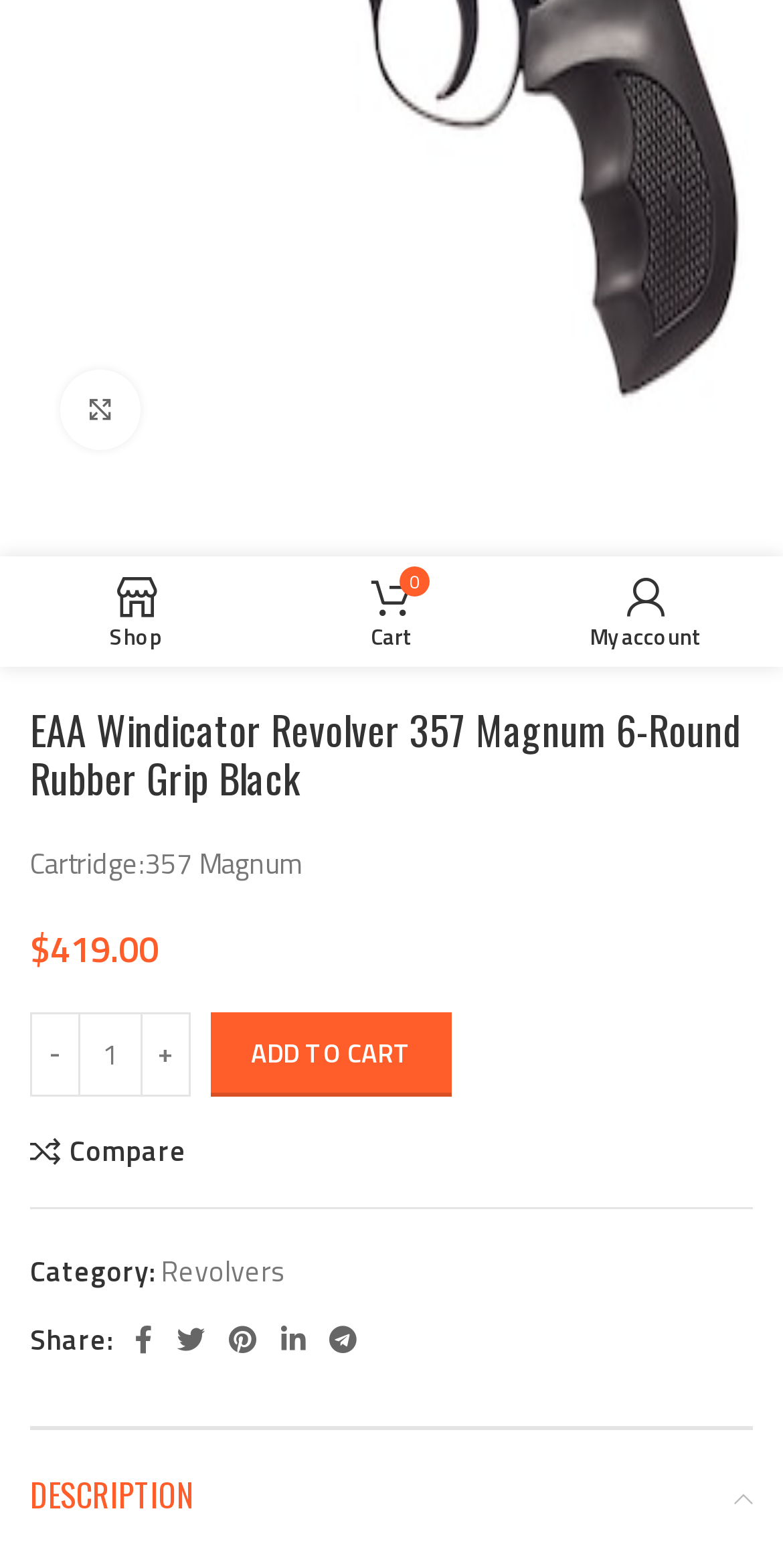Mark the bounding box of the element that matches the following description: "Add to cart".

[0.269, 0.645, 0.577, 0.699]